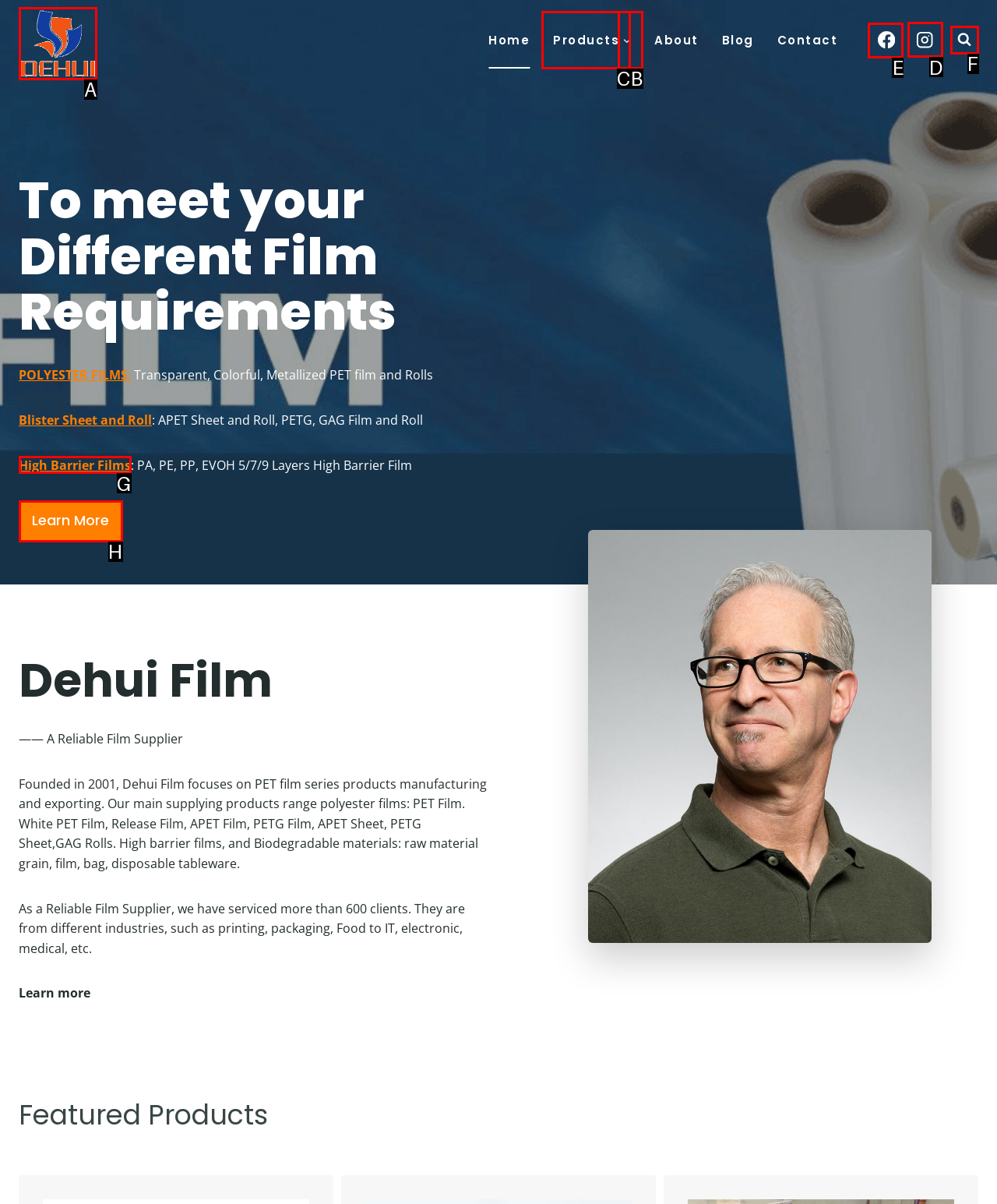Determine which element should be clicked for this task: View Facebook page
Answer with the letter of the selected option.

E